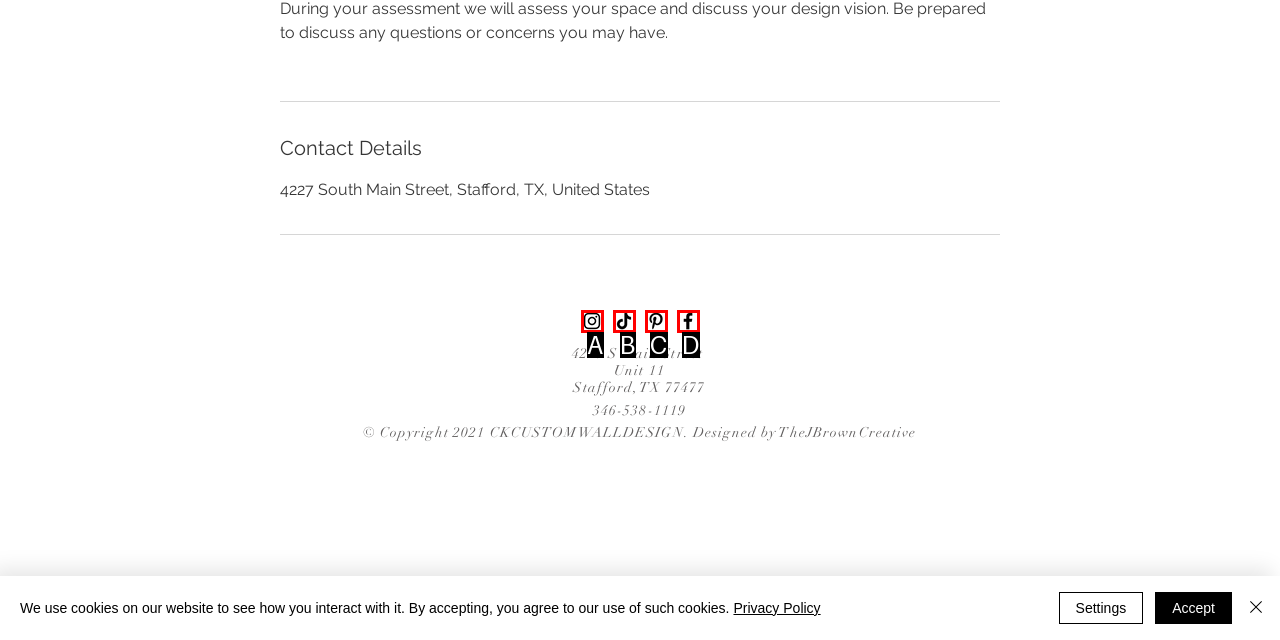Choose the letter that best represents the description: aria-label="Pinterest". Answer with the letter of the selected choice directly.

C